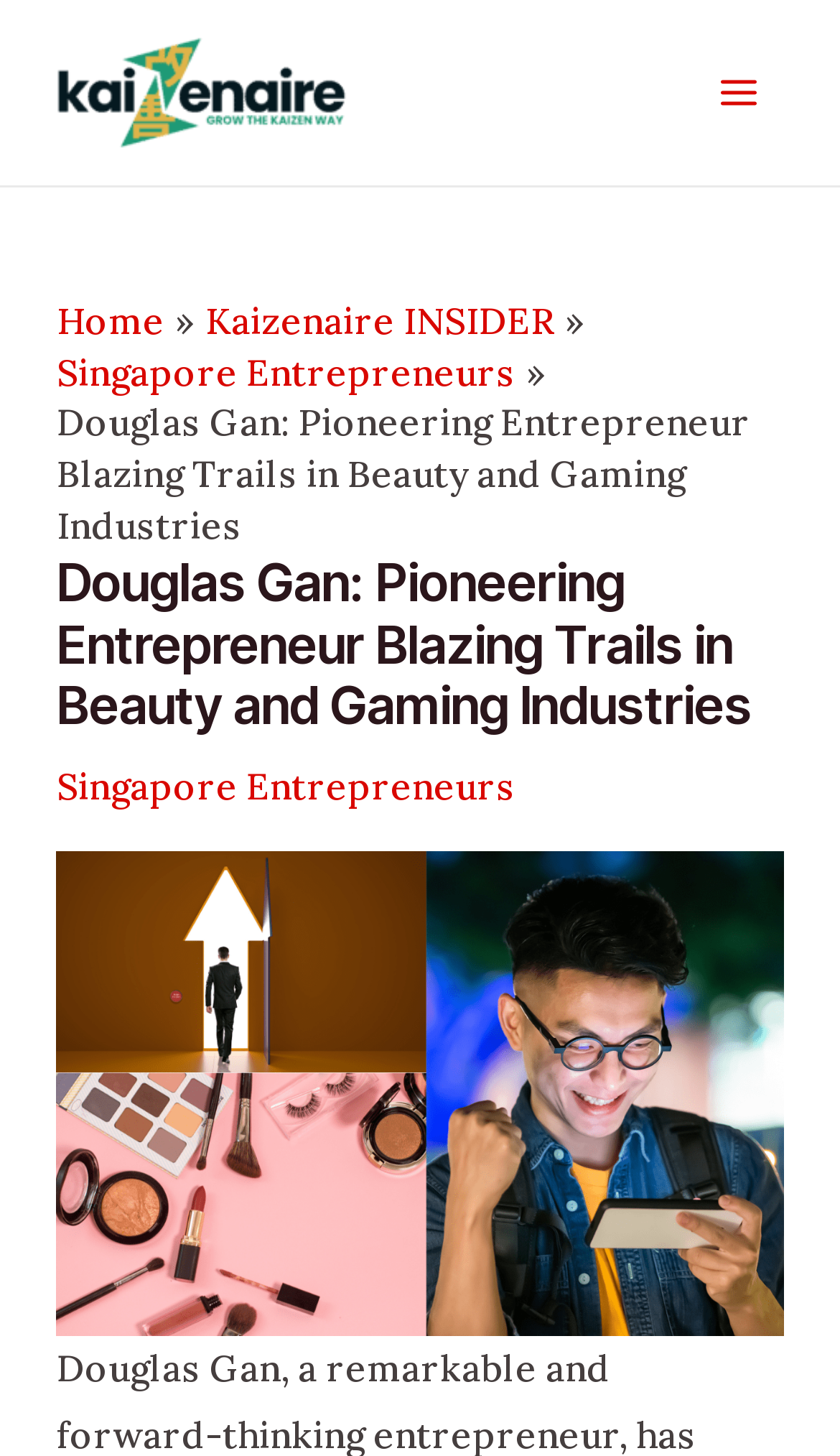What is the main heading of this webpage? Please extract and provide it.

Douglas Gan: Pioneering Entrepreneur Blazing Trails in Beauty and Gaming Industries